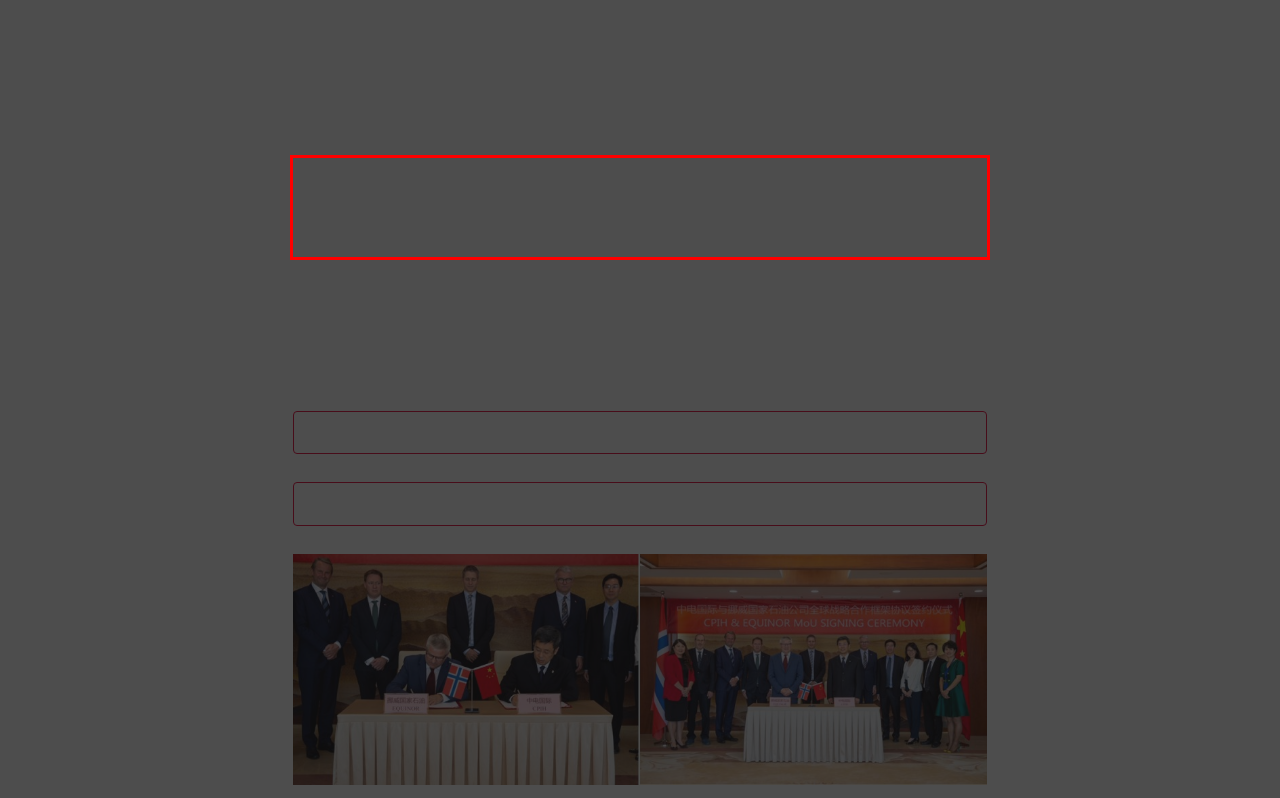Please identify the text within the red rectangular bounding box in the provided webpage screenshot.

By the end of 2017, CPIH has a total installed capacity of 35.17 GW in which 44.87% is from renewable energy.